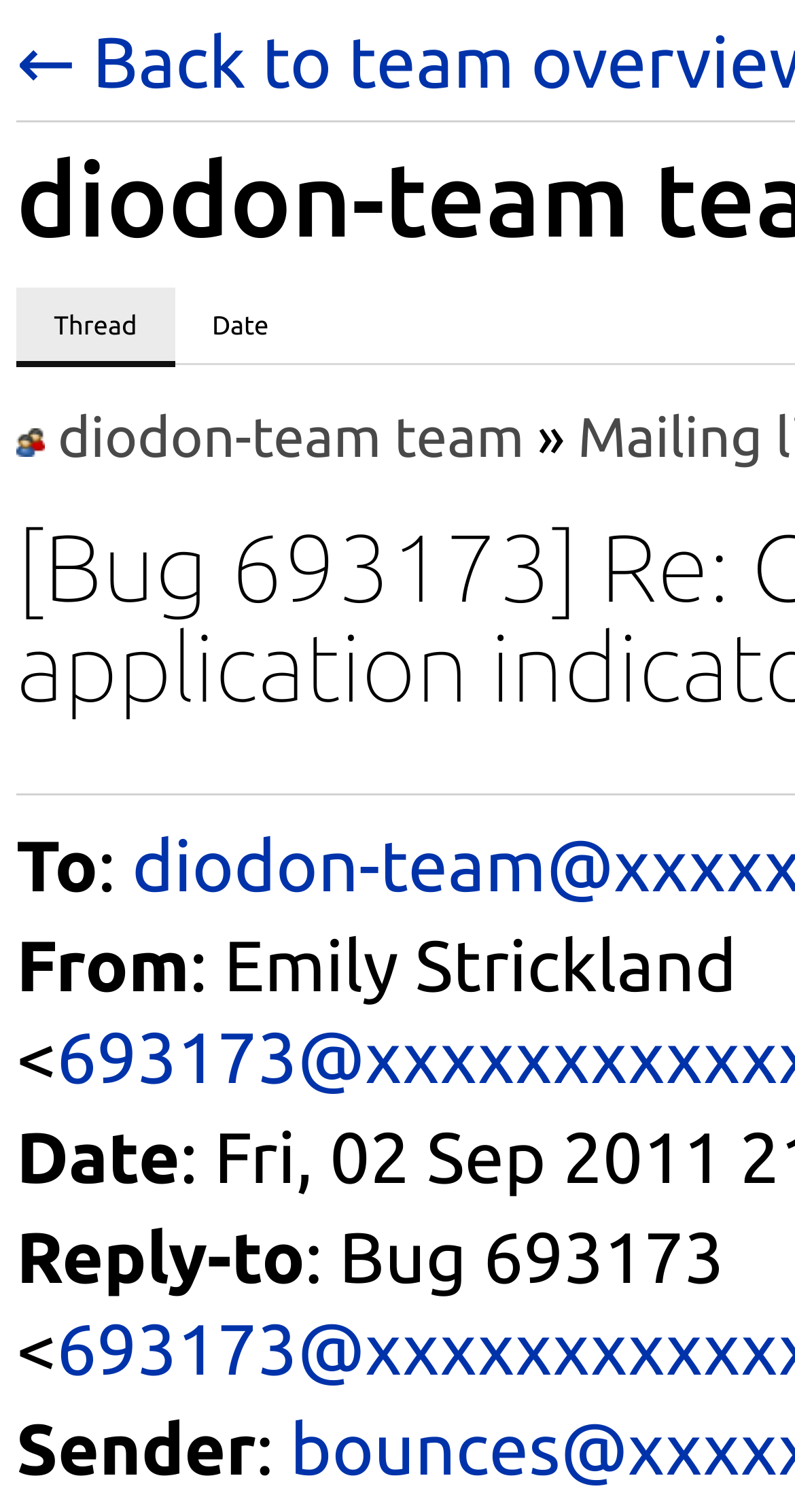Please specify the bounding box coordinates in the format (top-left x, top-left y, bottom-right x, bottom-right y), with values ranging from 0 to 1. Identify the bounding box for the UI component described as follows: Date

[0.22, 0.19, 0.385, 0.241]